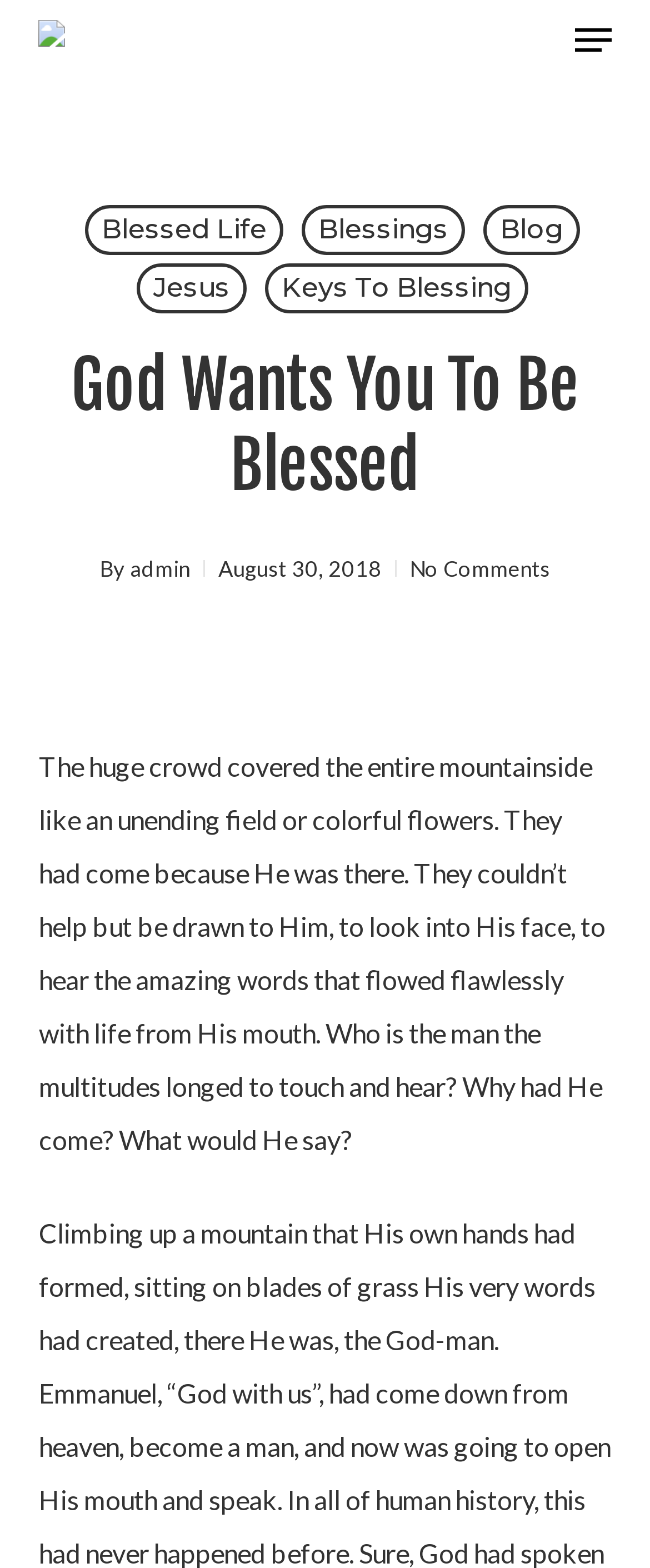Please identify the bounding box coordinates of the element that needs to be clicked to perform the following instruction: "Learn about Keys To Blessing".

[0.408, 0.168, 0.813, 0.2]